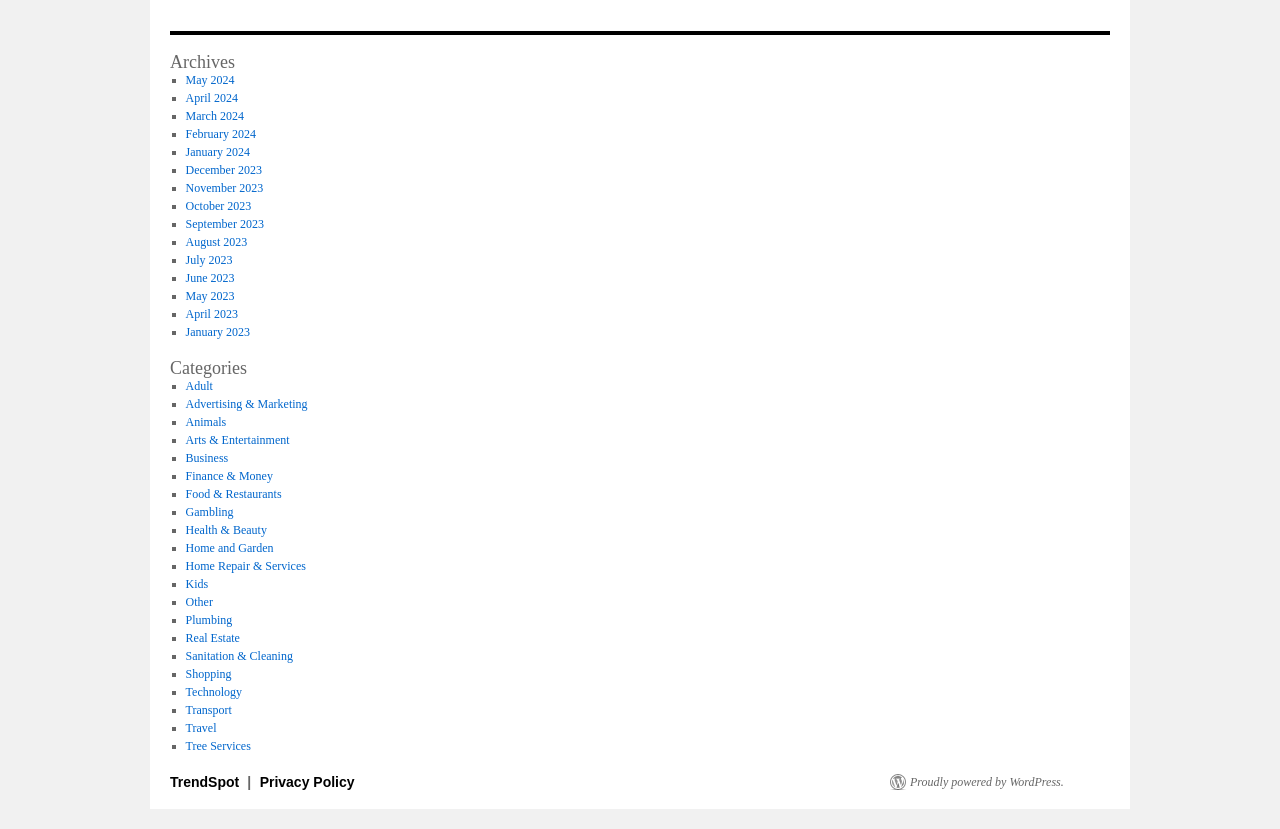What is the first category listed?
Carefully examine the image and provide a detailed answer to the question.

I looked at the list of categories under the 'Categories' heading and found that the first category listed is 'Adult'.